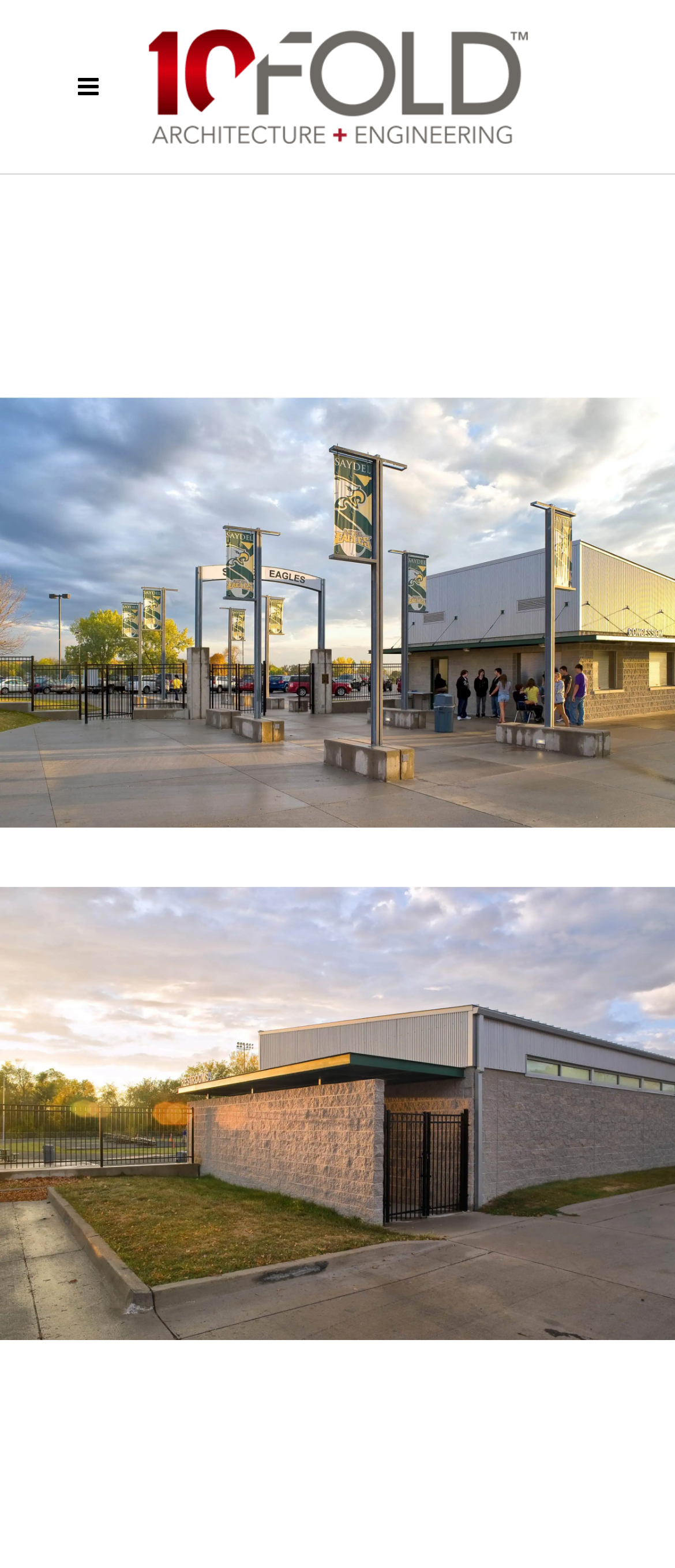Provide a brief response using a word or short phrase to this question:
Are all images on this webpage related to the same project?

Yes